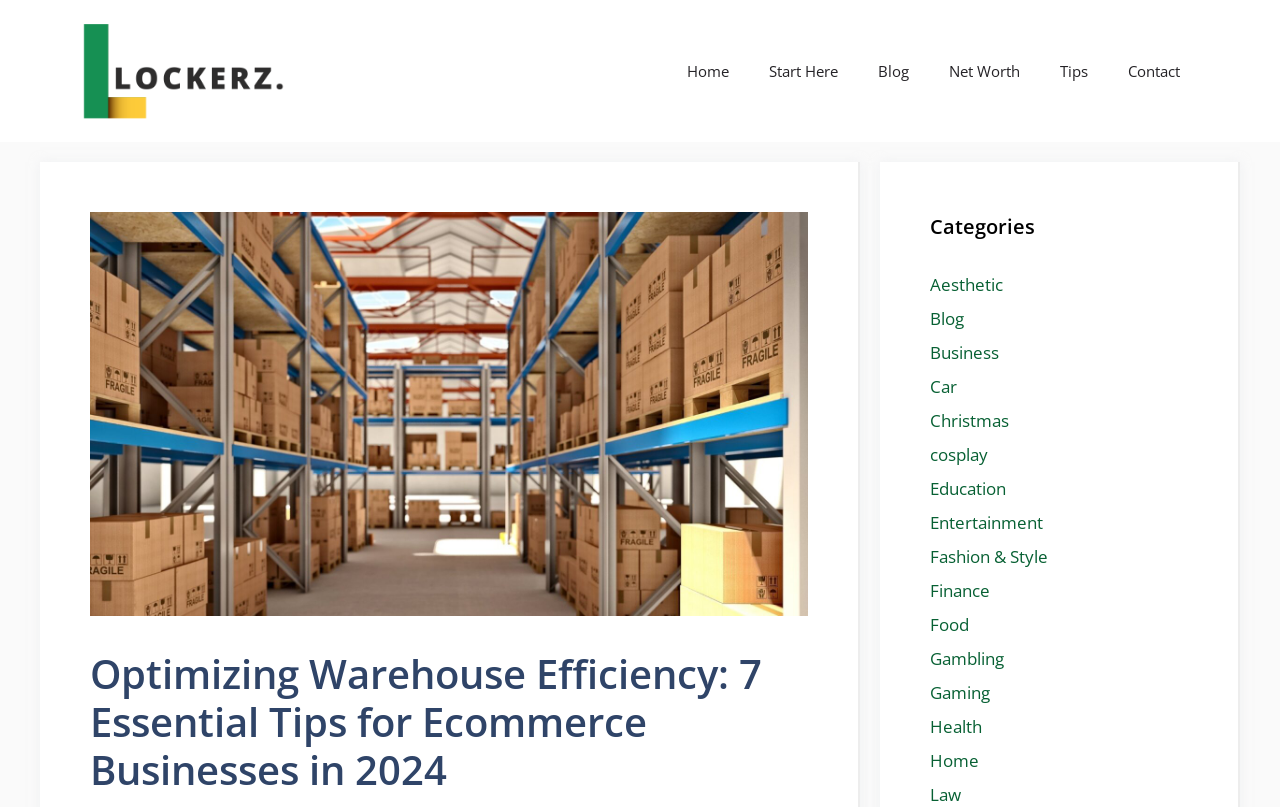Can you find the bounding box coordinates for the element that needs to be clicked to execute this instruction: "Visit the 'Blog' page"? The coordinates should be given as four float numbers between 0 and 1, i.e., [left, top, right, bottom].

[0.67, 0.048, 0.726, 0.129]